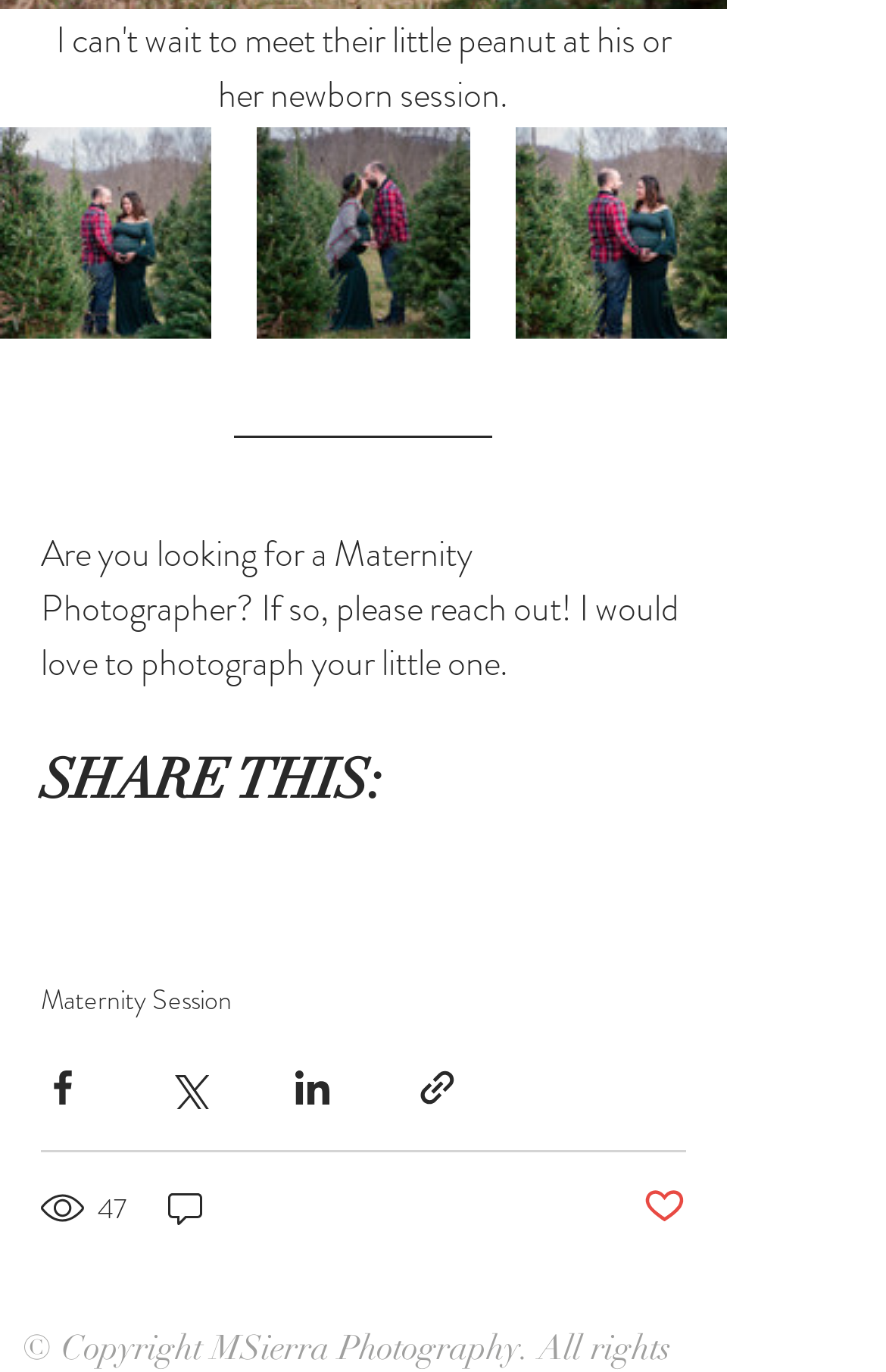Highlight the bounding box coordinates of the element you need to click to perform the following instruction: "Share via Facebook."

[0.046, 0.777, 0.095, 0.809]